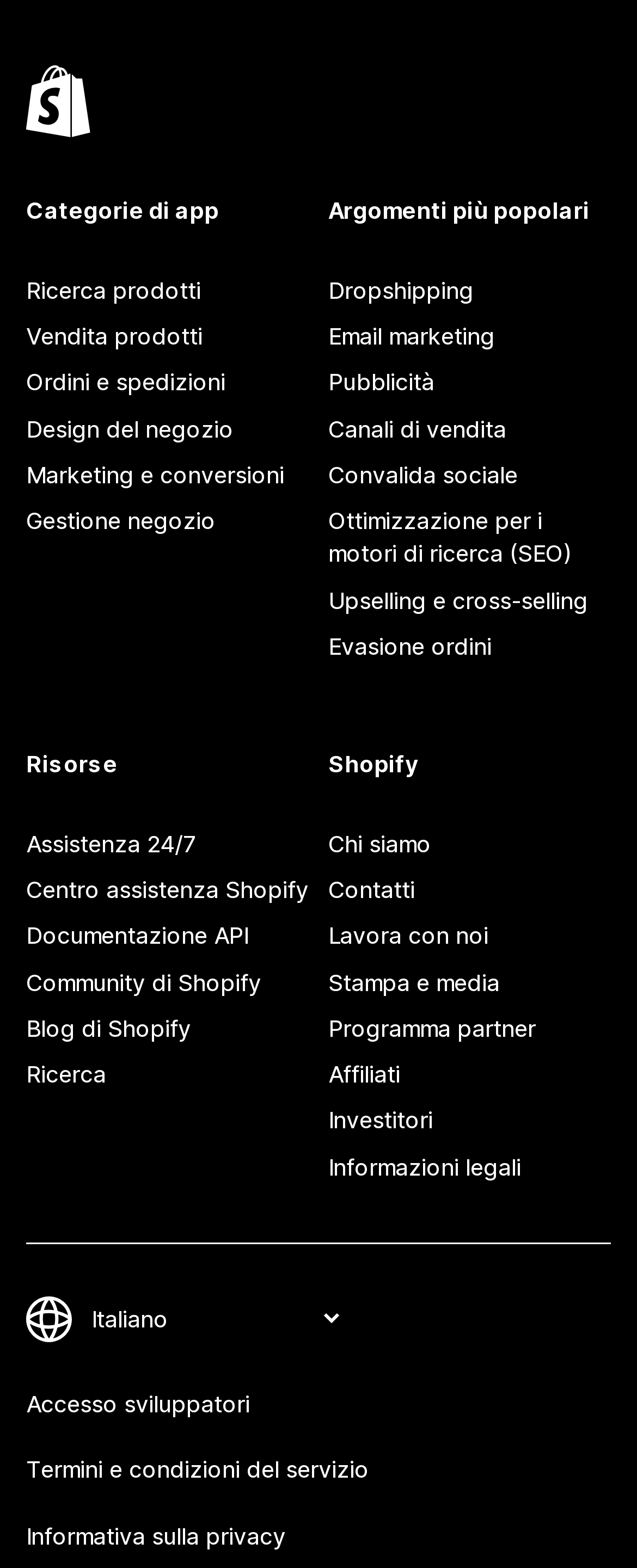Please identify the bounding box coordinates of where to click in order to follow the instruction: "Access developer resources".

[0.041, 0.881, 0.959, 0.91]